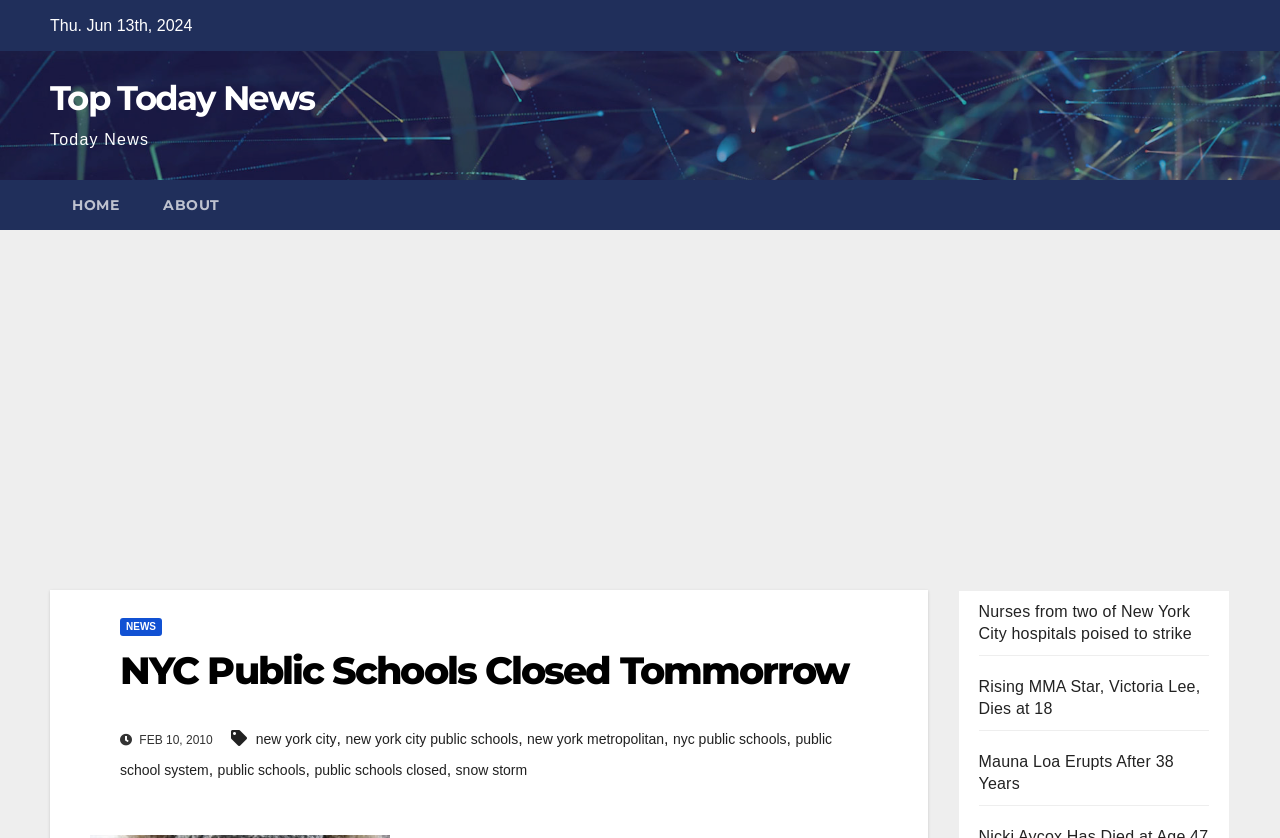What is the main topic of the news article?
Please use the image to deliver a detailed and complete answer.

The main topic of the news article is 'NYC Public Schools Closed Tomorrow', which is indicated by the heading on the page. This suggests that the article is about the closure of public schools in New York City.